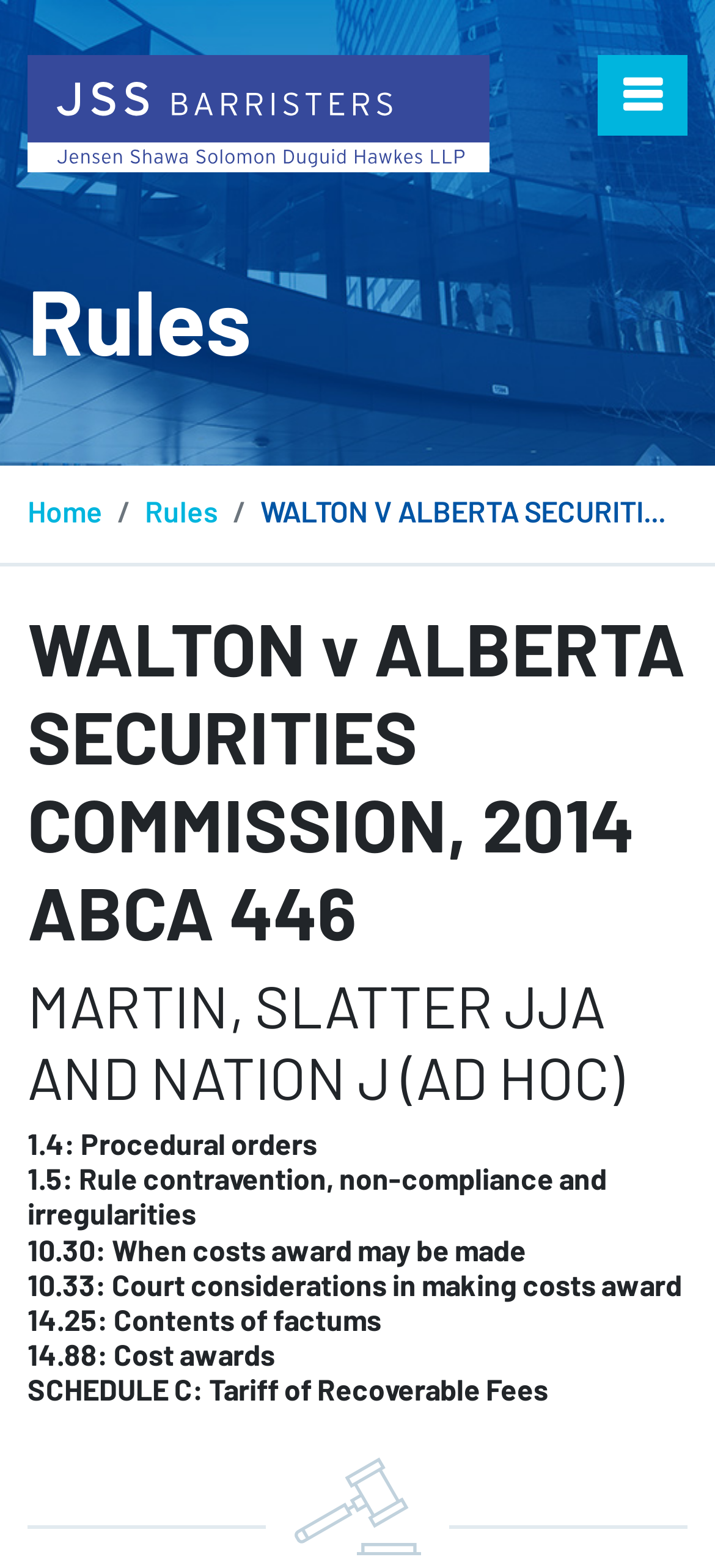Please give a succinct answer to the question in one word or phrase:
Is the navigation button expanded?

False